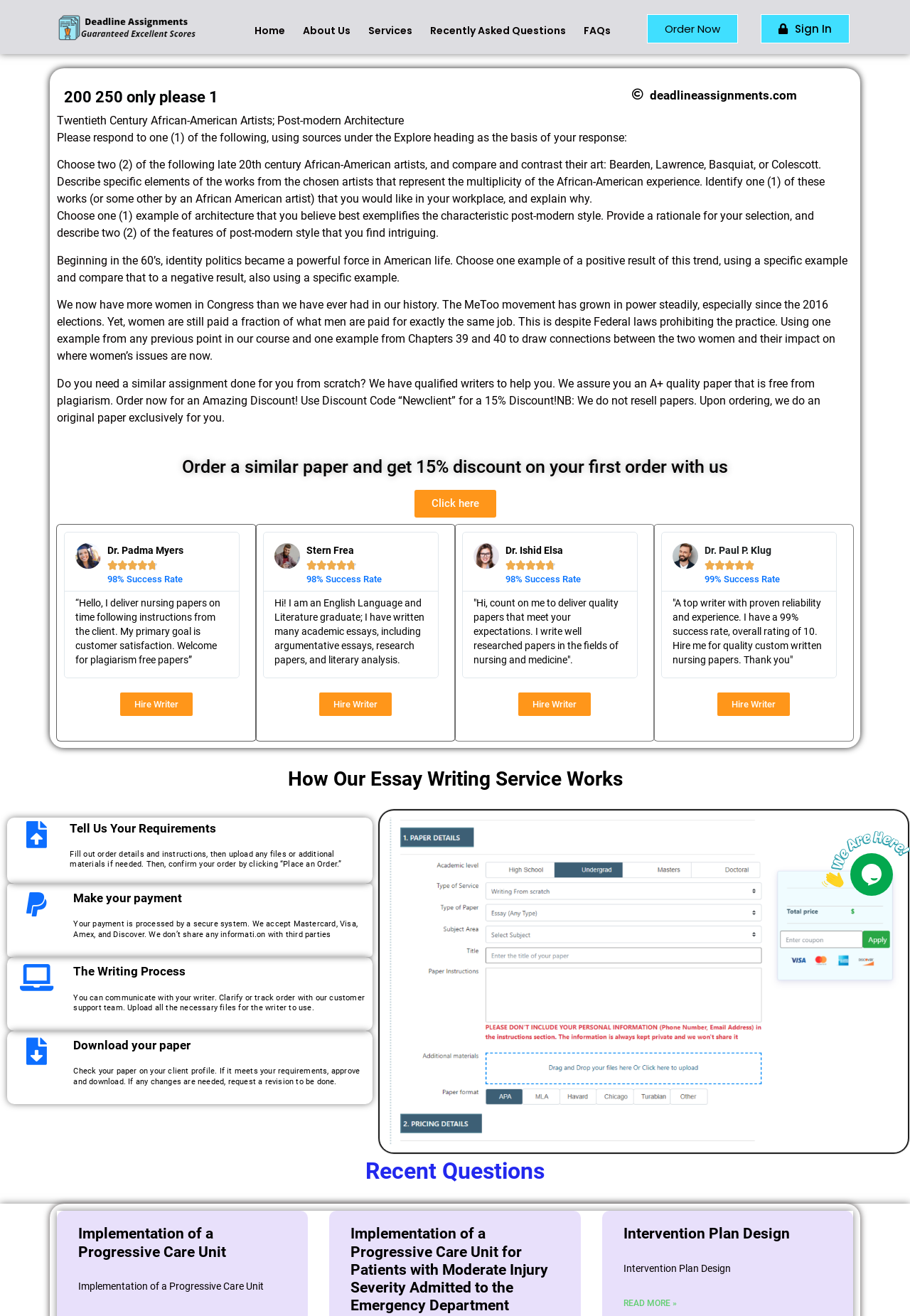Identify the bounding box coordinates necessary to click and complete the given instruction: "Click on the 'Sign In' link".

[0.836, 0.011, 0.933, 0.033]